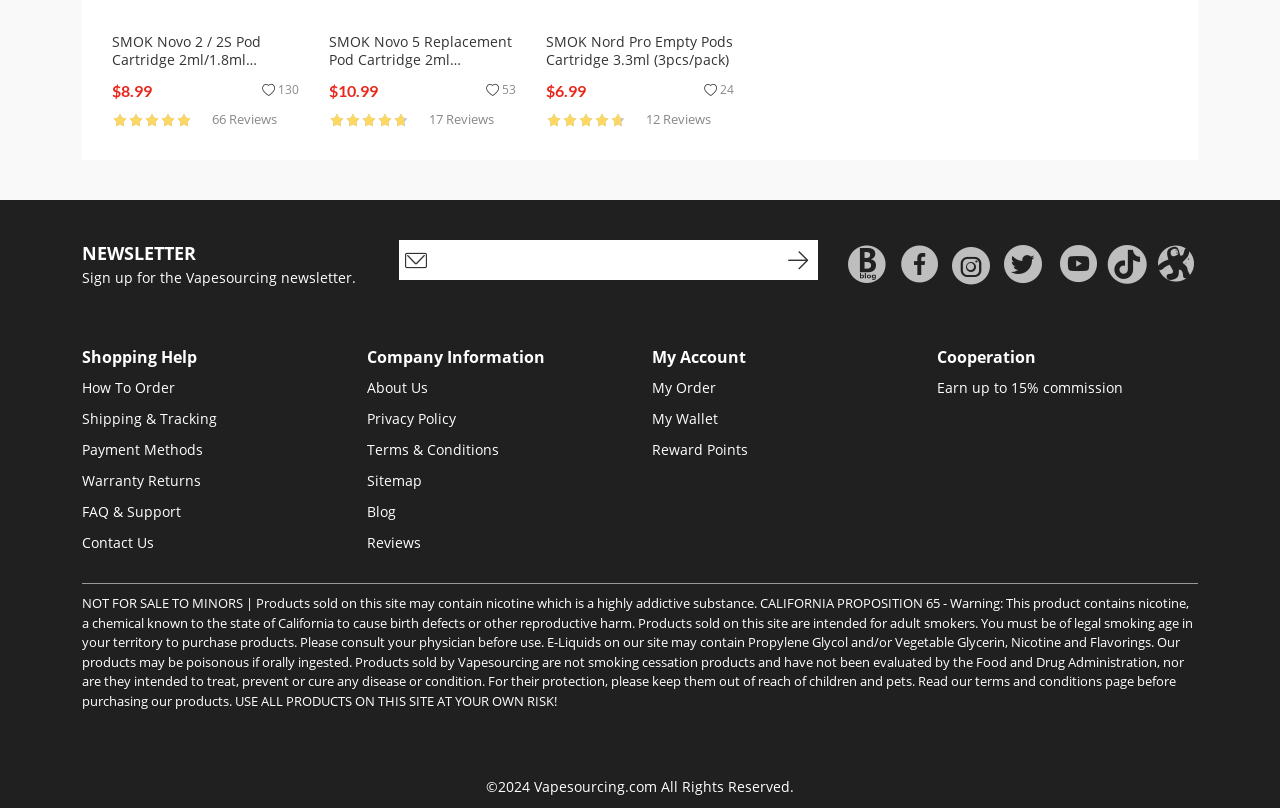Locate the bounding box coordinates of the region to be clicked to comply with the following instruction: "View About Us page". The coordinates must be four float numbers between 0 and 1, in the form [left, top, right, bottom].

[0.287, 0.468, 0.334, 0.491]